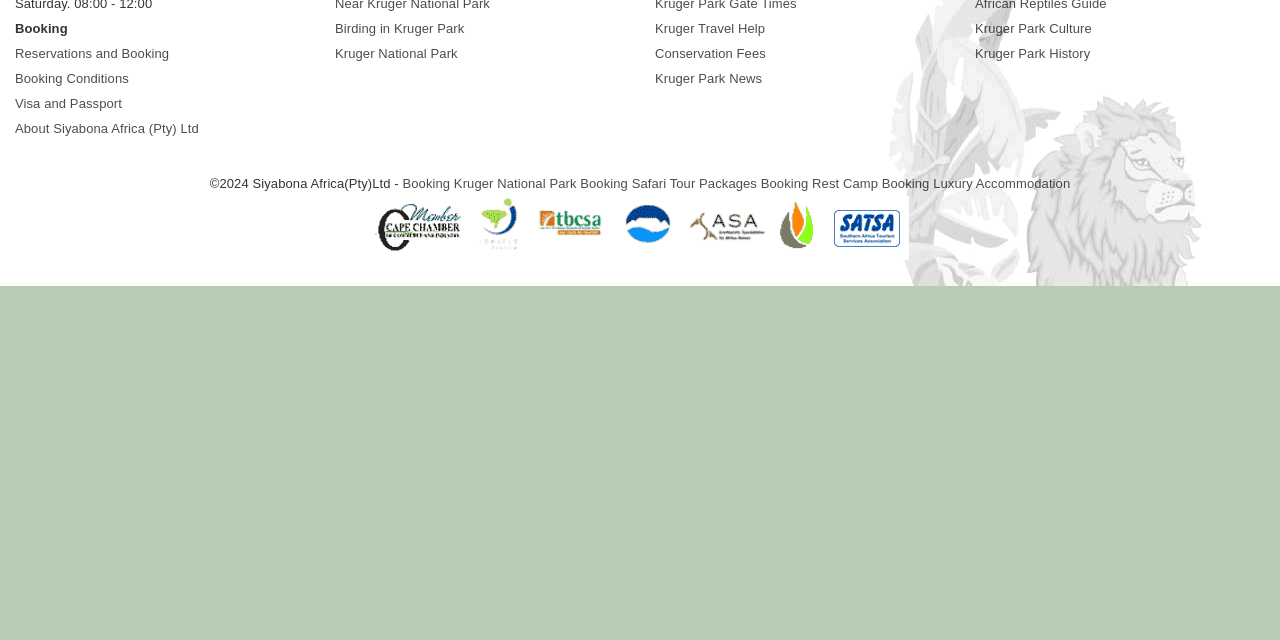Given the webpage screenshot and the description, determine the bounding box coordinates (top-left x, top-left y, bottom-right x, bottom-right y) that define the location of the UI element matching this description: Kruger Park Culture

[0.762, 0.032, 0.853, 0.056]